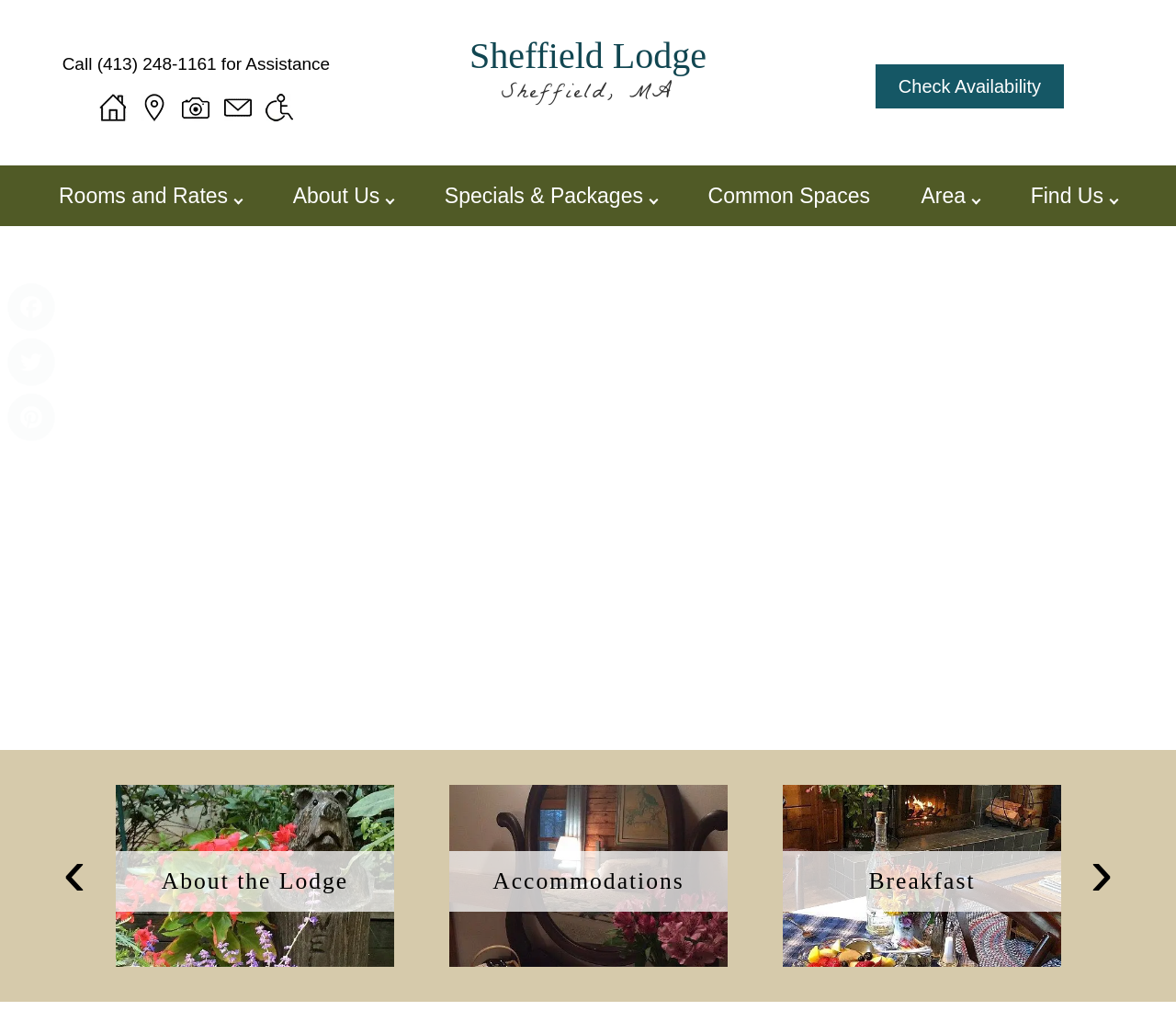Can you find the bounding box coordinates of the area I should click to execute the following instruction: "View the 'Photo Gallery'"?

[0.155, 0.091, 0.178, 0.118]